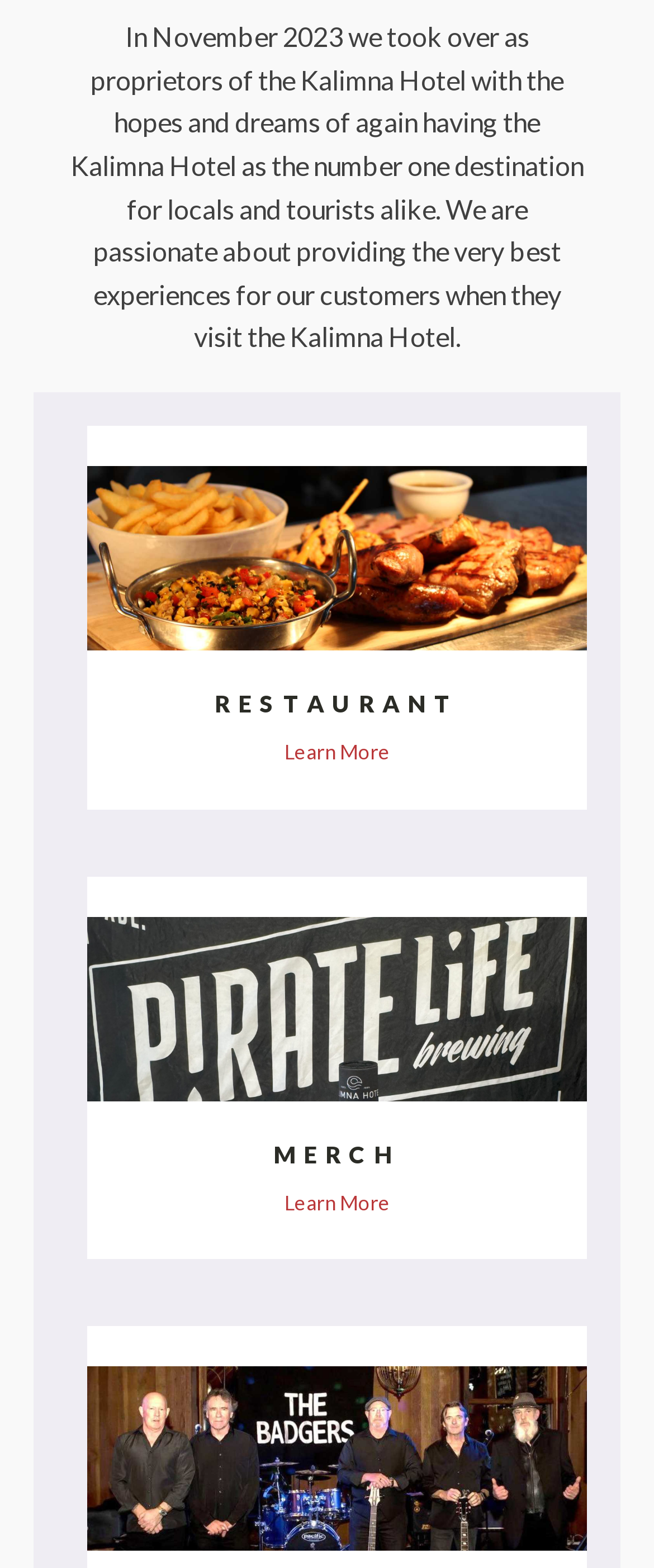What are the three main sections of the Kalimna Hotel?
Answer the question based on the image using a single word or a brief phrase.

Restaurant, Merch, and others